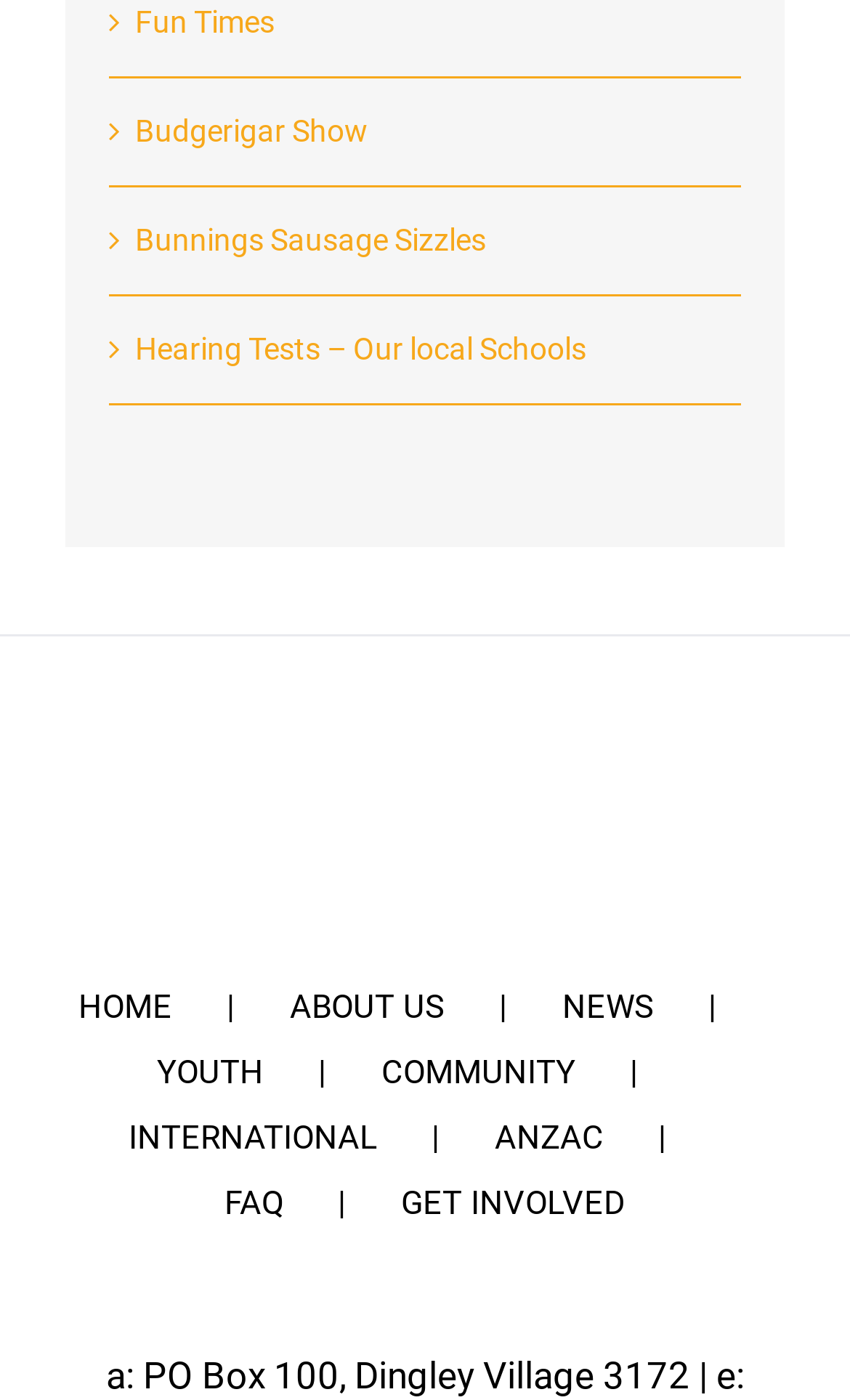What is the last link in the main navigation?
Refer to the image and answer the question using a single word or phrase.

FAQ